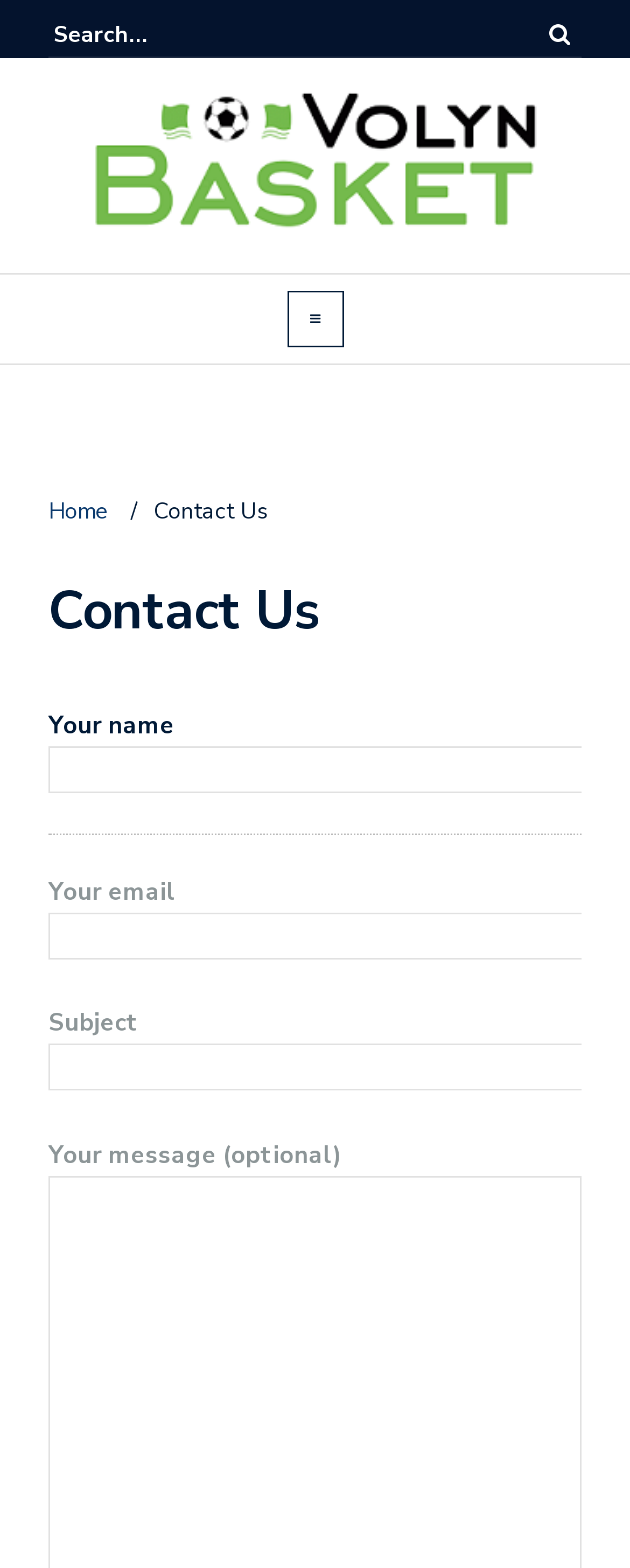Is the search function available on this webpage?
Please respond to the question thoroughly and include all relevant details.

The presence of a search box with a magnifying glass icon and the text 'Search for:' indicates that the search function is available on this webpage.